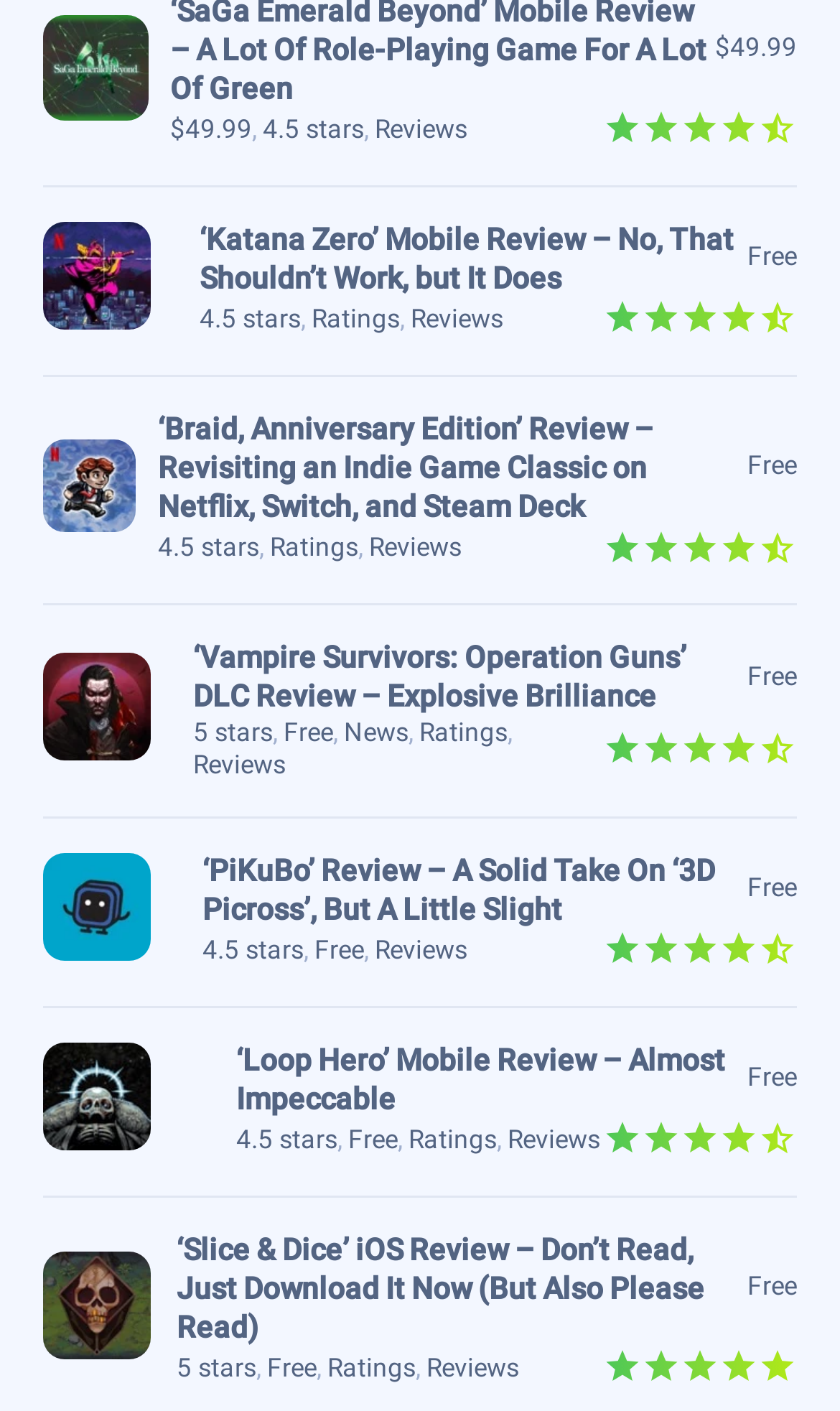Please specify the bounding box coordinates for the clickable region that will help you carry out the instruction: "Get 'Loop Hero' Mobile Review".

[0.281, 0.738, 0.863, 0.791]